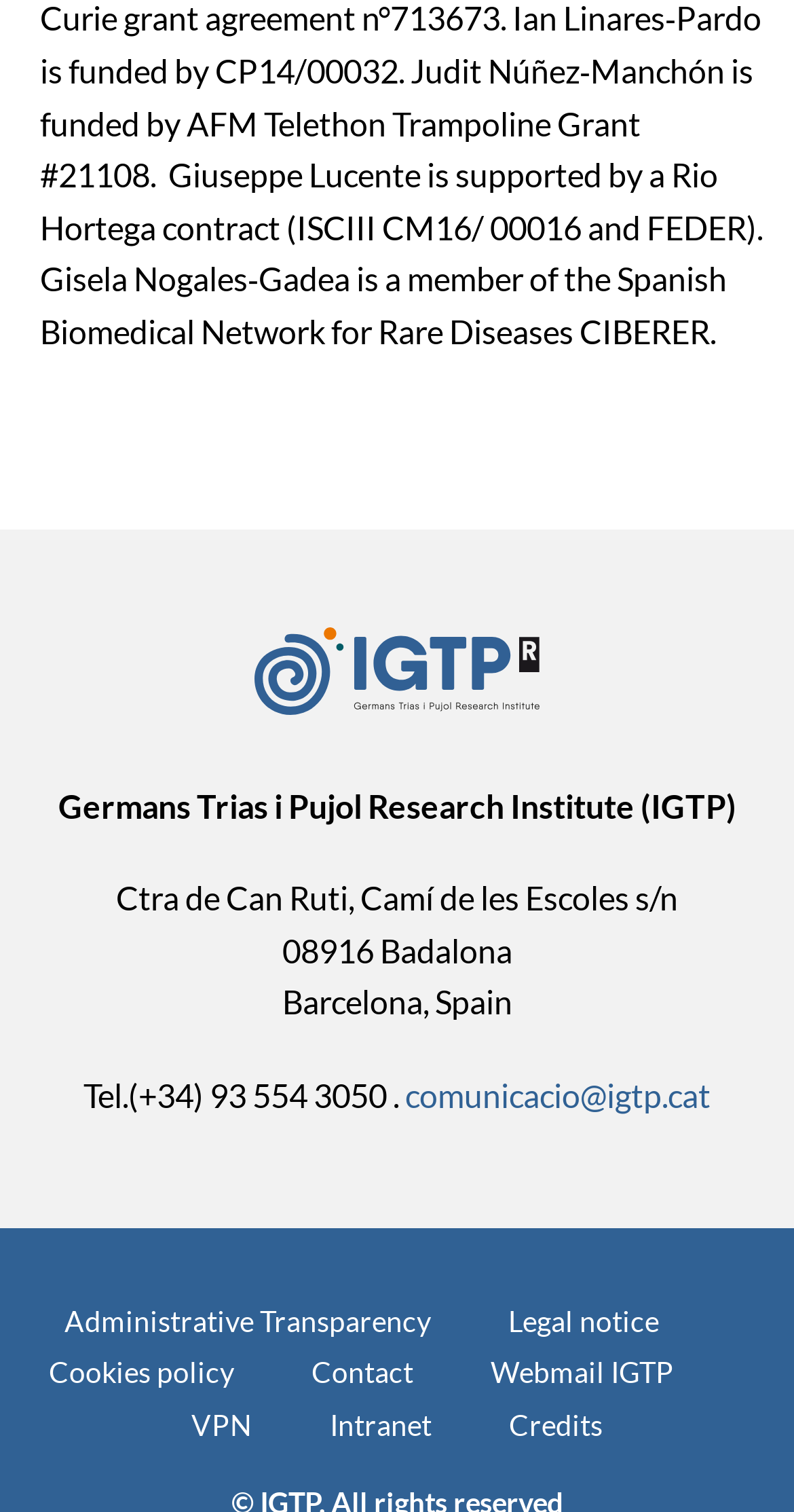Determine the bounding box coordinates for the clickable element to execute this instruction: "Access administrative transparency". Provide the coordinates as four float numbers between 0 and 1, i.e., [left, top, right, bottom].

[0.081, 0.862, 0.542, 0.884]